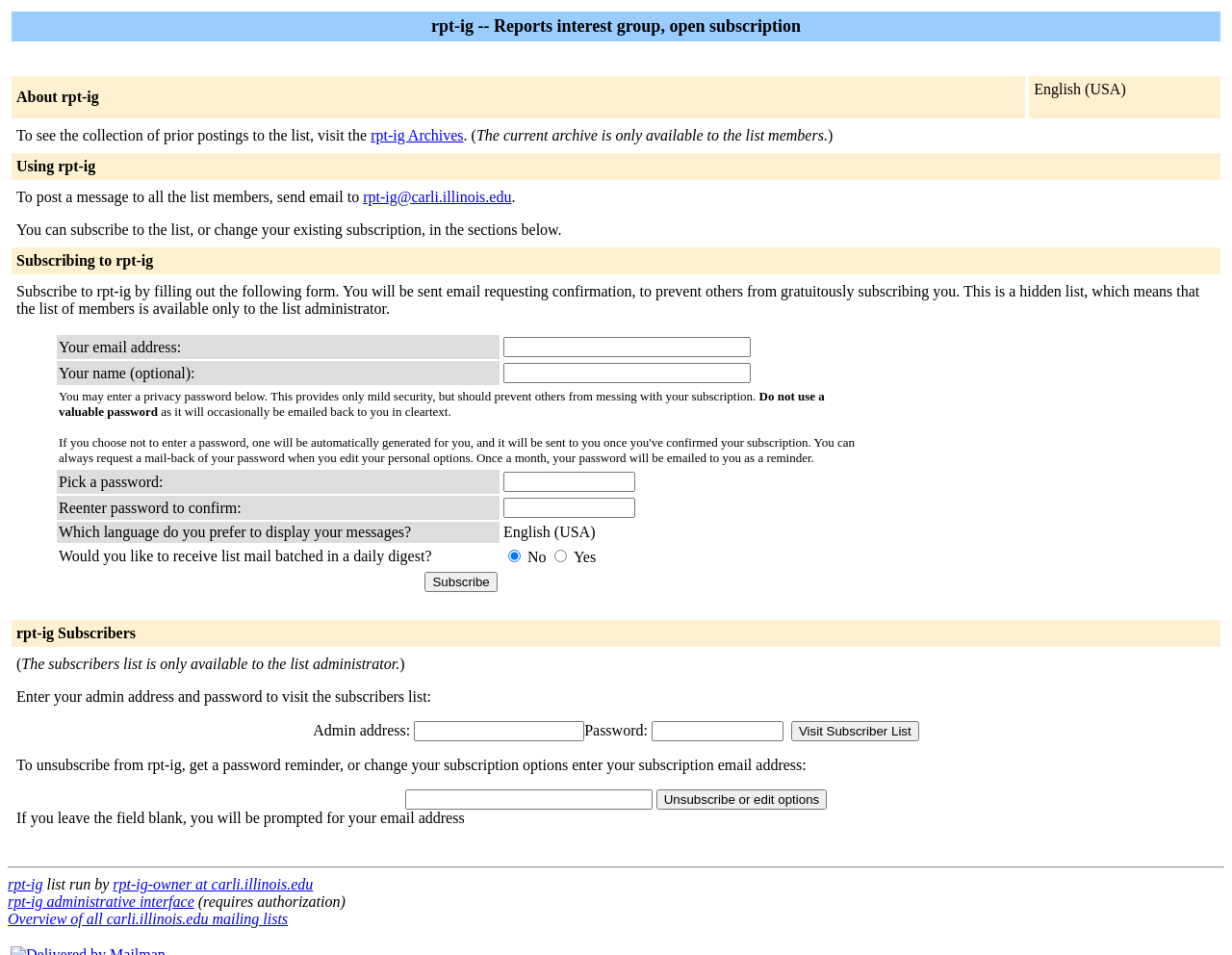Please provide a comprehensive answer to the question below using the information from the image: How can I post a message to all list members?

According to the webpage, to post a message to all list members, I need to send an email to the address 'rpt-ig@carli.illinois.edu', which is provided in the 'Using rpt-ig' section.